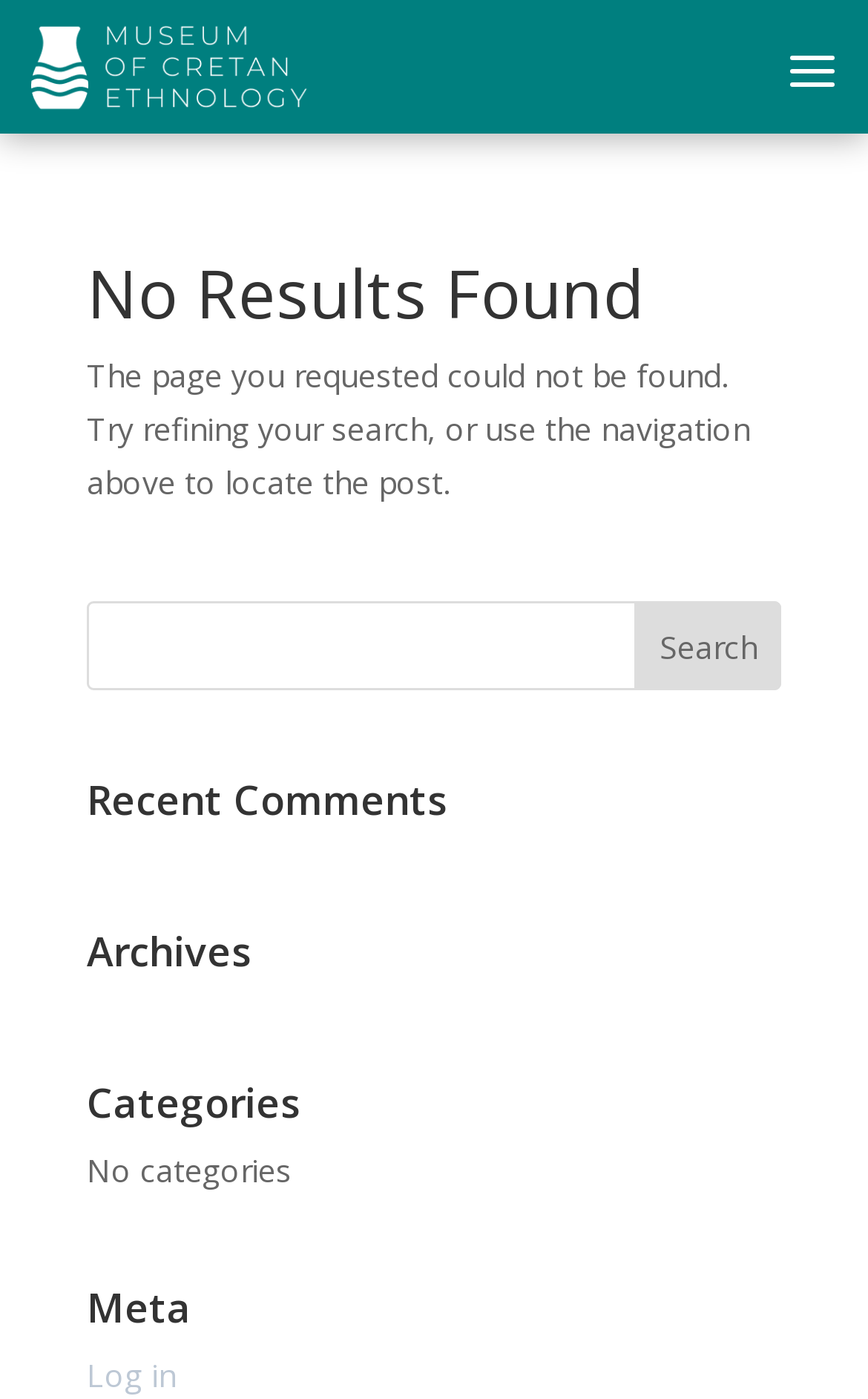Answer the question below with a single word or a brief phrase: 
What is the last navigation option?

Meta